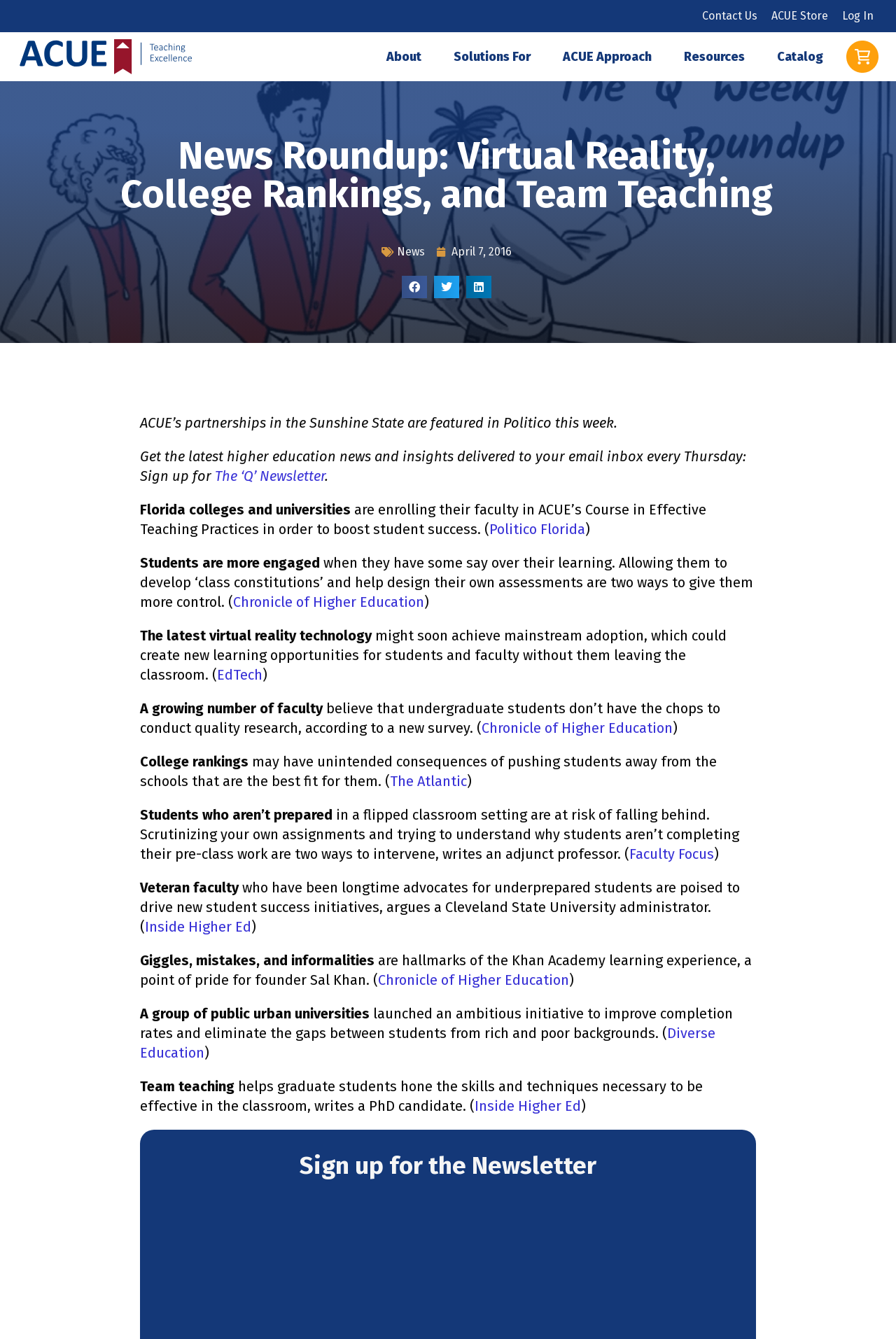What is the topic of the article mentioned in the Chronicle of Higher Education?
Examine the webpage screenshot and provide an in-depth answer to the question.

I found the answer by reading the text content of the static text elements that mention the Chronicle of Higher Education and understanding the context of the webpage.